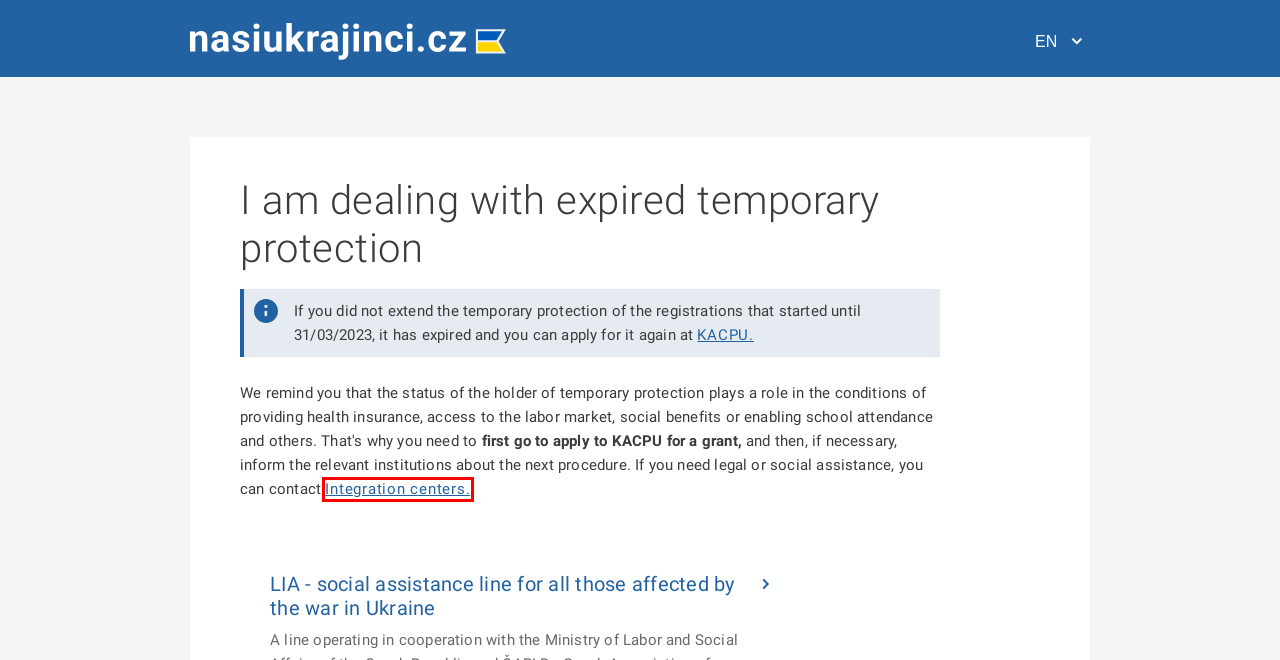You have been given a screenshot of a webpage with a red bounding box around a UI element. Select the most appropriate webpage description for the new webpage that appears after clicking the element within the red bounding box. The choices are:
A. Krajské asistenční centrum pomoci Ukrajině KACPU - frs.gov.cz
B. Kontakt | Zaměstnanecká pojišťovna Škoda
C. Informace ke zdravotní péči pro občany Ukrajiny | Vojenská Zdravotní Pojišťovna ČR 201
D. Informace pro občany Ukrajiny | ZP MV ČR
E. OZP
F. Pomoc pro občany Ukrajiny a jejich zaměstnavatele
G. Linka Lia: Váš průvodce osobním rozvojem a krizovou podporou
H. SPRÁVA UPRCHLICKÝCH ZAŘÍZENÍ MV

H